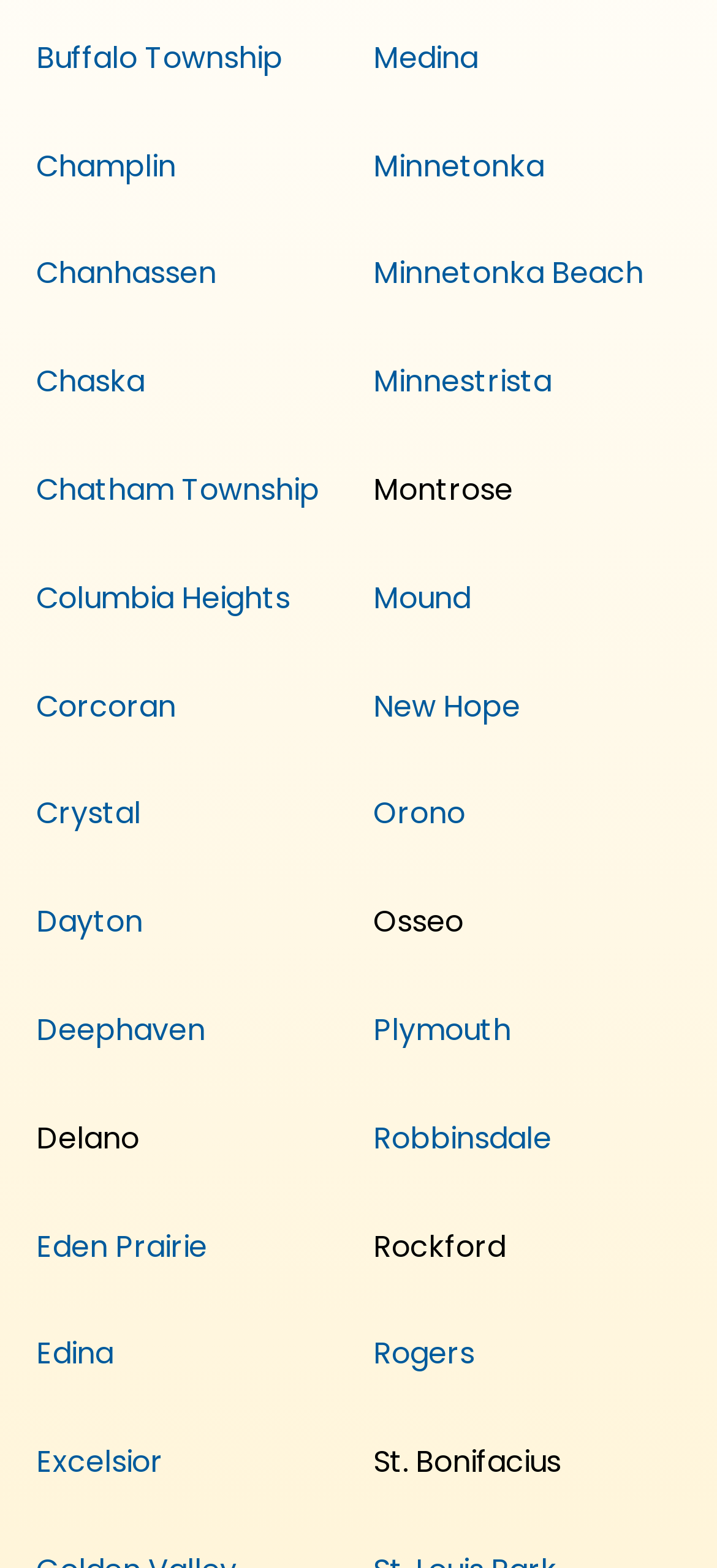Is Osseo a link or a static text?
Using the picture, provide a one-word or short phrase answer.

Static text